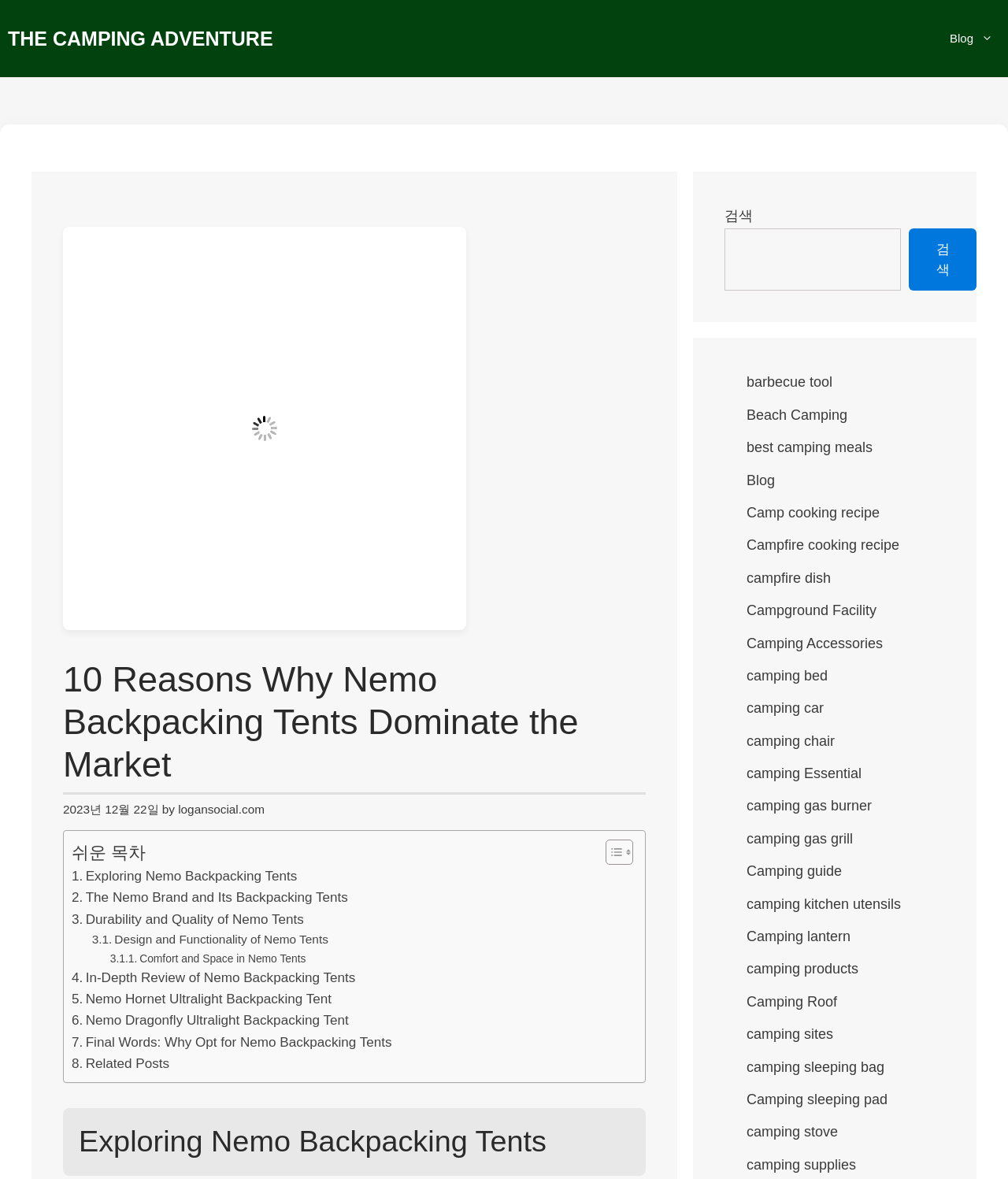Please answer the following question using a single word or phrase: 
What is the main topic of this webpage?

Nemo backpacking tents